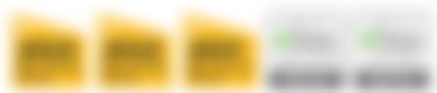How many golden folders are in the image?
Please respond to the question with a detailed and well-explained answer.

The image displays a collection of three golden folders arranged in a staggered position, symbolizing organization and the management of documents.